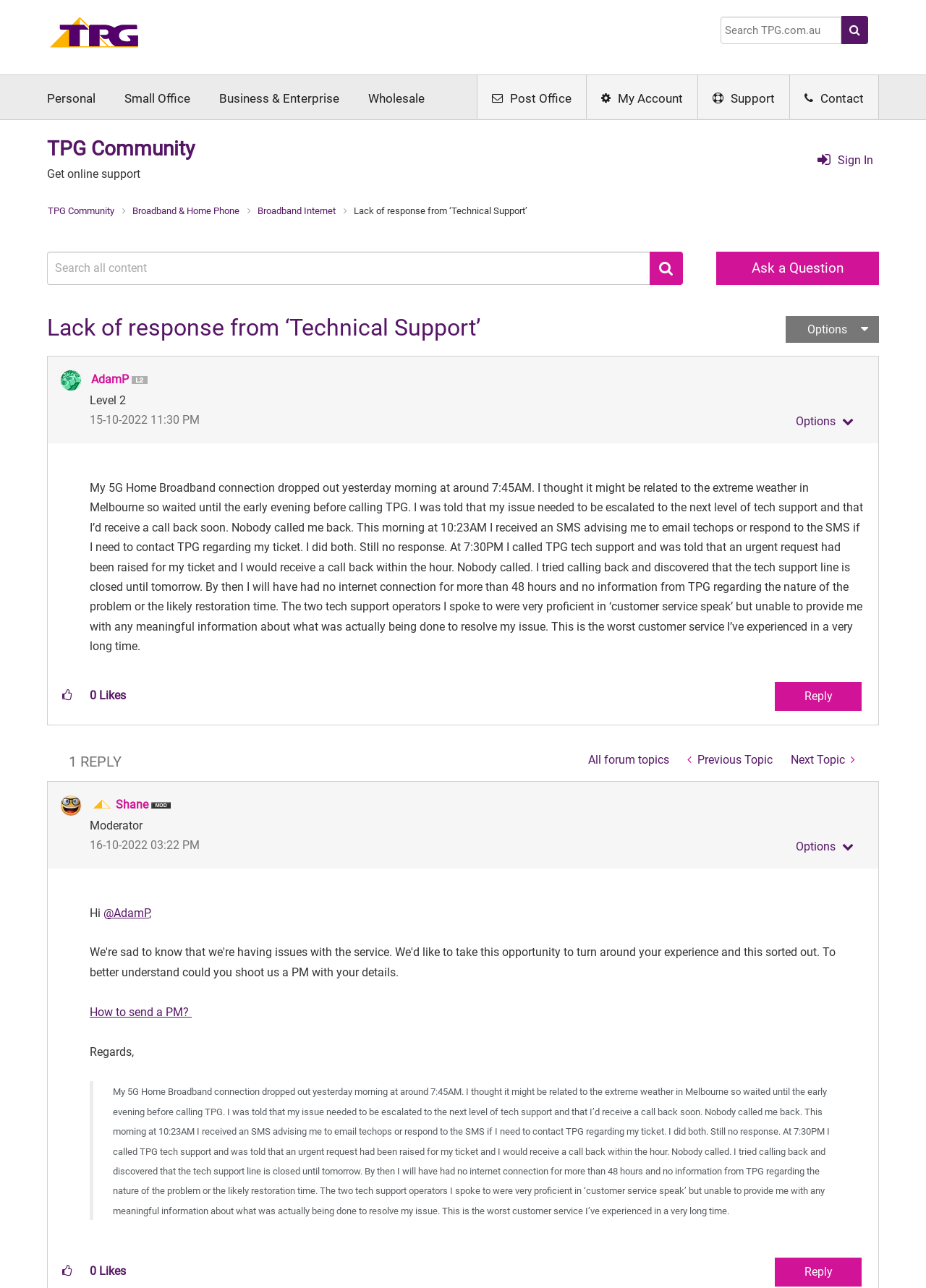Could you provide the bounding box coordinates for the portion of the screen to click to complete this instruction: "Reply to the post"?

[0.837, 0.529, 0.93, 0.552]